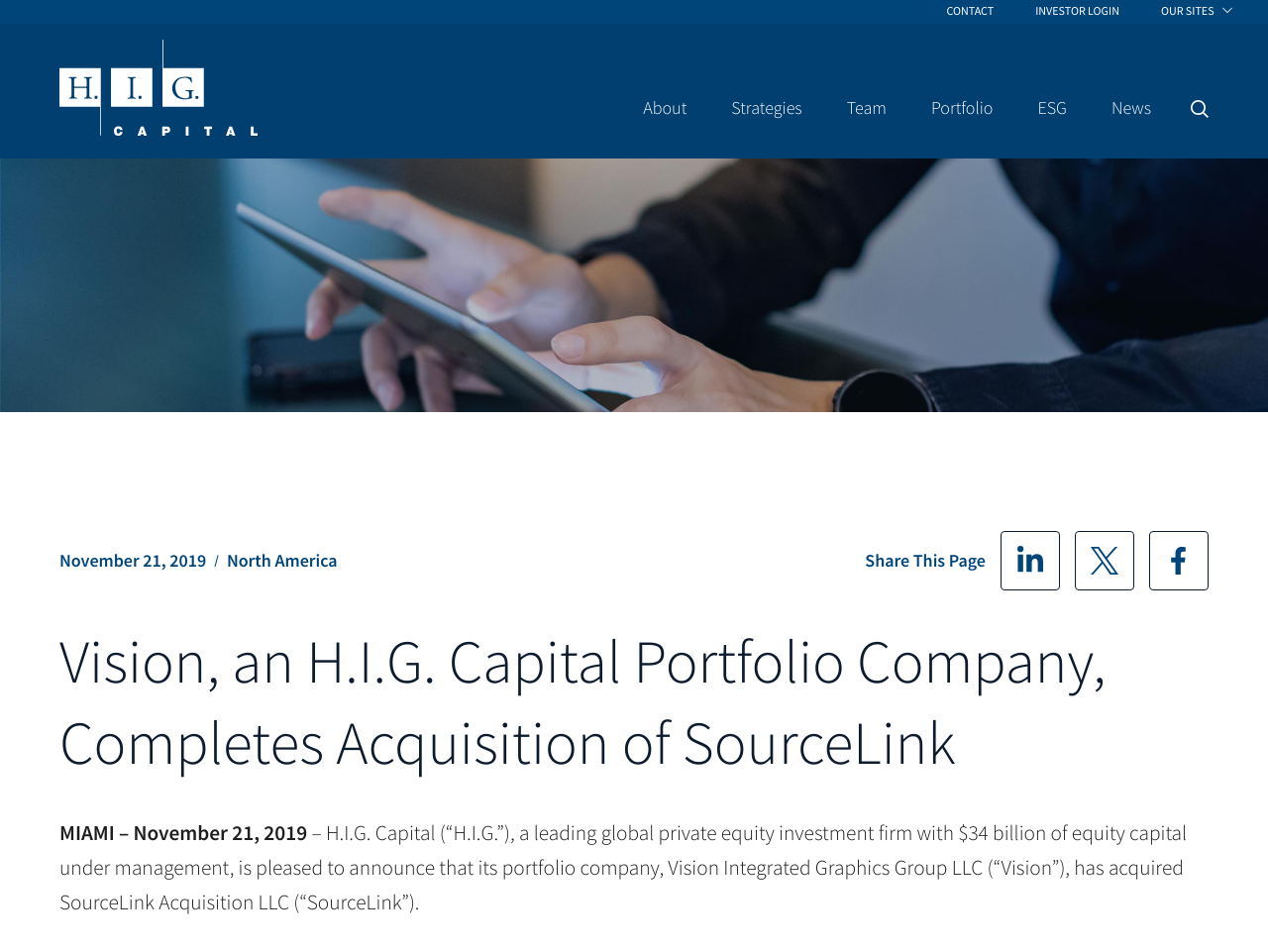Answer the question using only one word or a concise phrase: What is the region mentioned in the webpage?

North America